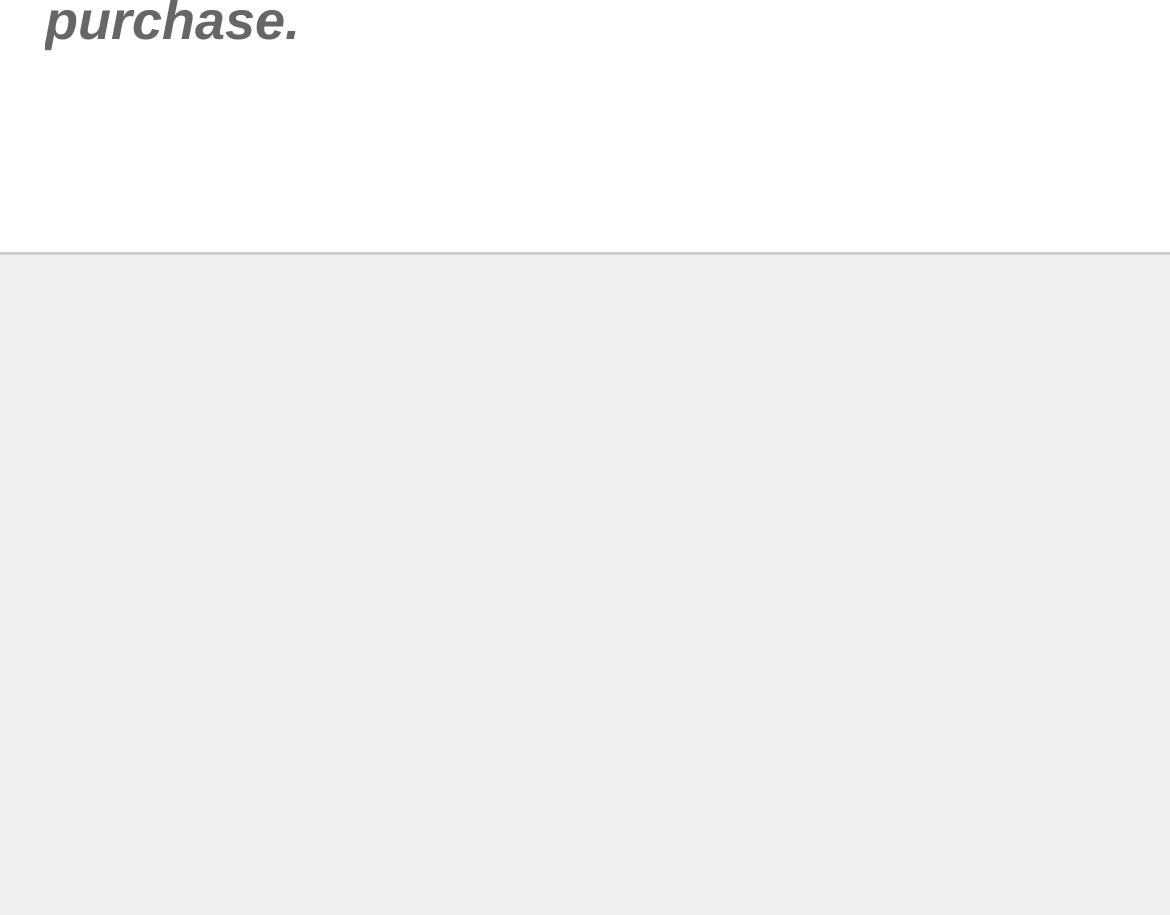Find and specify the bounding box coordinates that correspond to the clickable region for the instruction: "Visit Africa".

[0.3, 0.36, 0.482, 0.476]